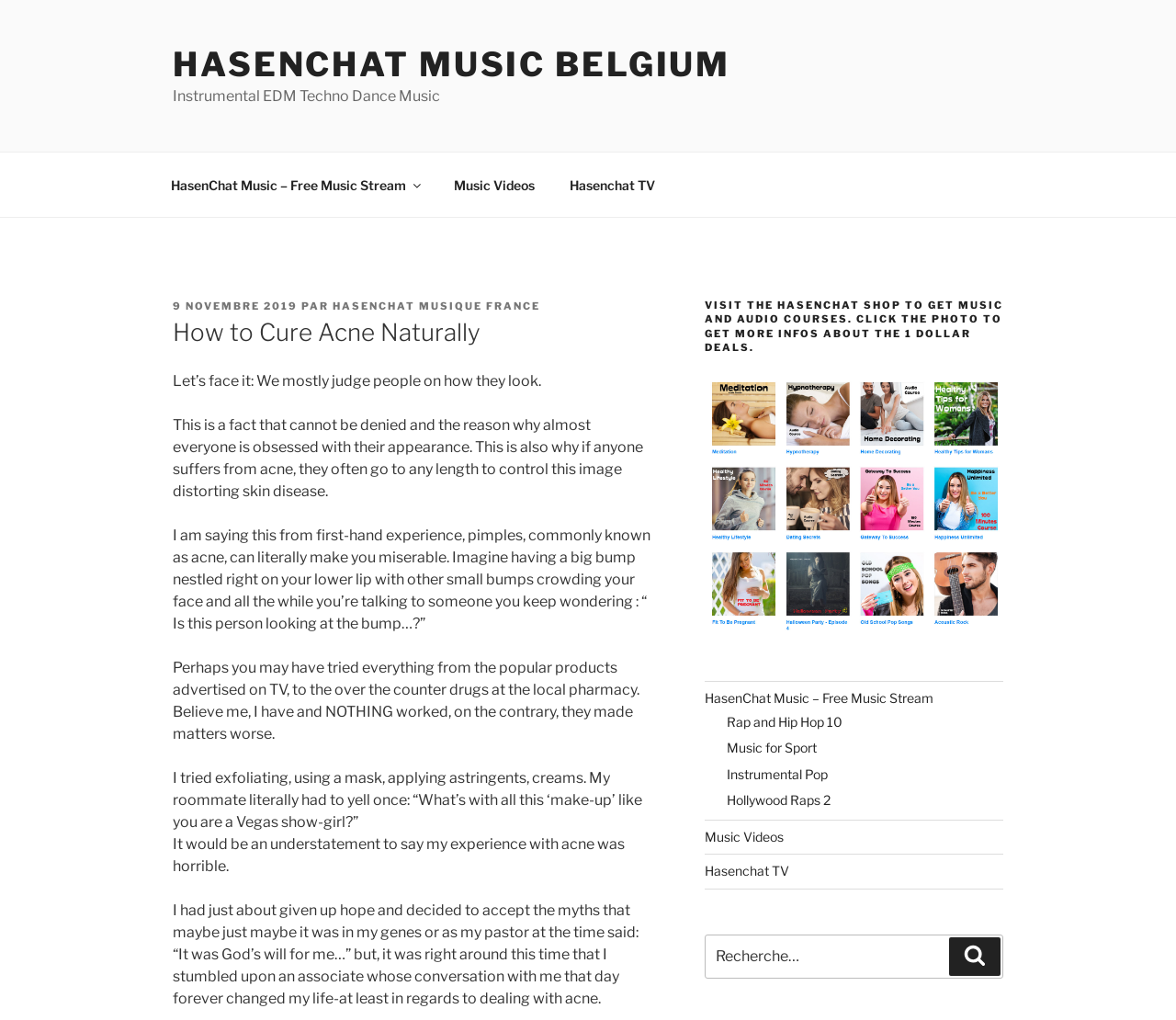Provide the bounding box coordinates of the HTML element this sentence describes: "HasenChat Music Belgium". The bounding box coordinates consist of four float numbers between 0 and 1, i.e., [left, top, right, bottom].

[0.147, 0.043, 0.621, 0.083]